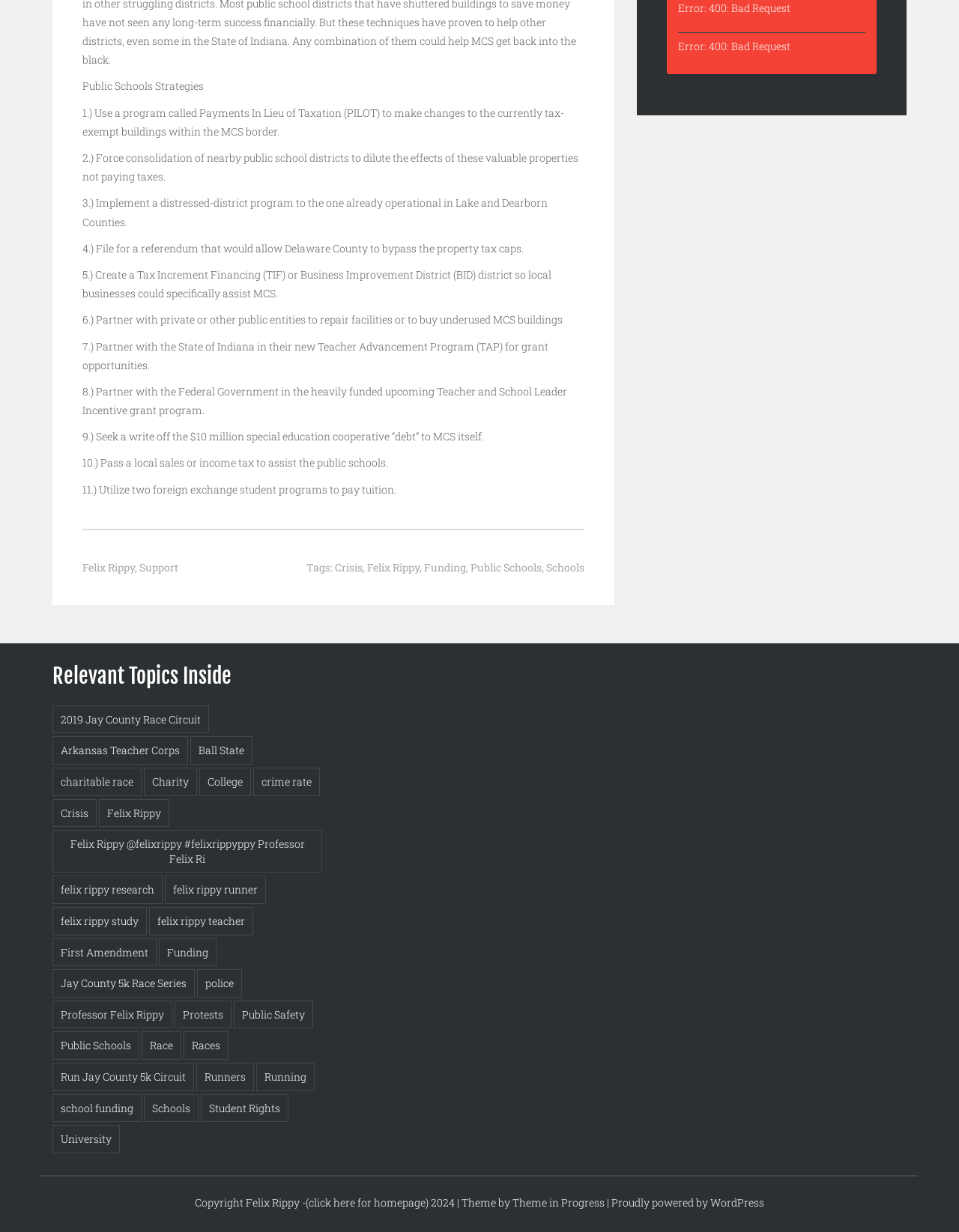Based on the image, please respond to the question with as much detail as possible:
What is the theme of the webpage?

I found the theme of the webpage by looking at the link element that says 'Theme in Progress' at the bottom of the webpage.